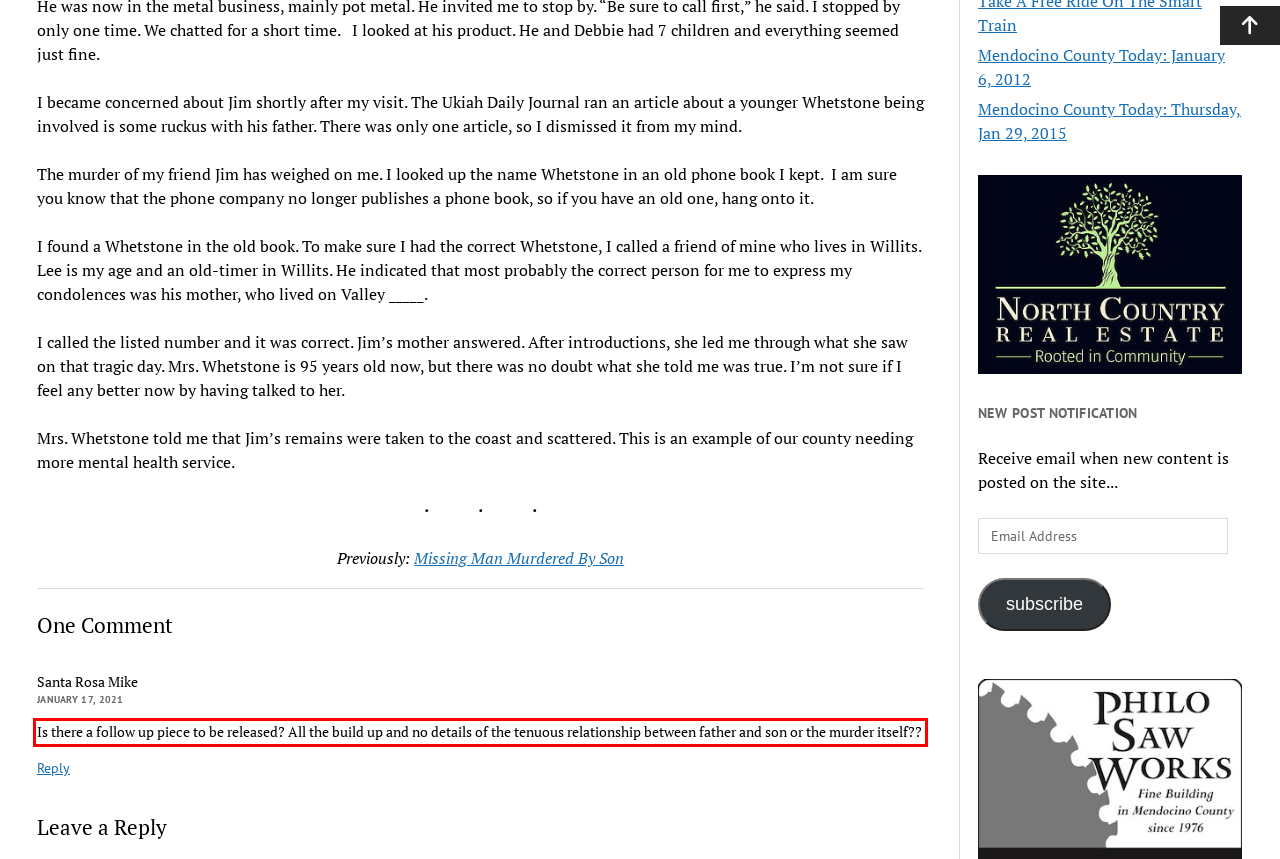From the given screenshot of a webpage, identify the red bounding box and extract the text content within it.

Is there a follow up piece to be released? All the build up and no details of the tenuous relationship between father and son or the murder itself??